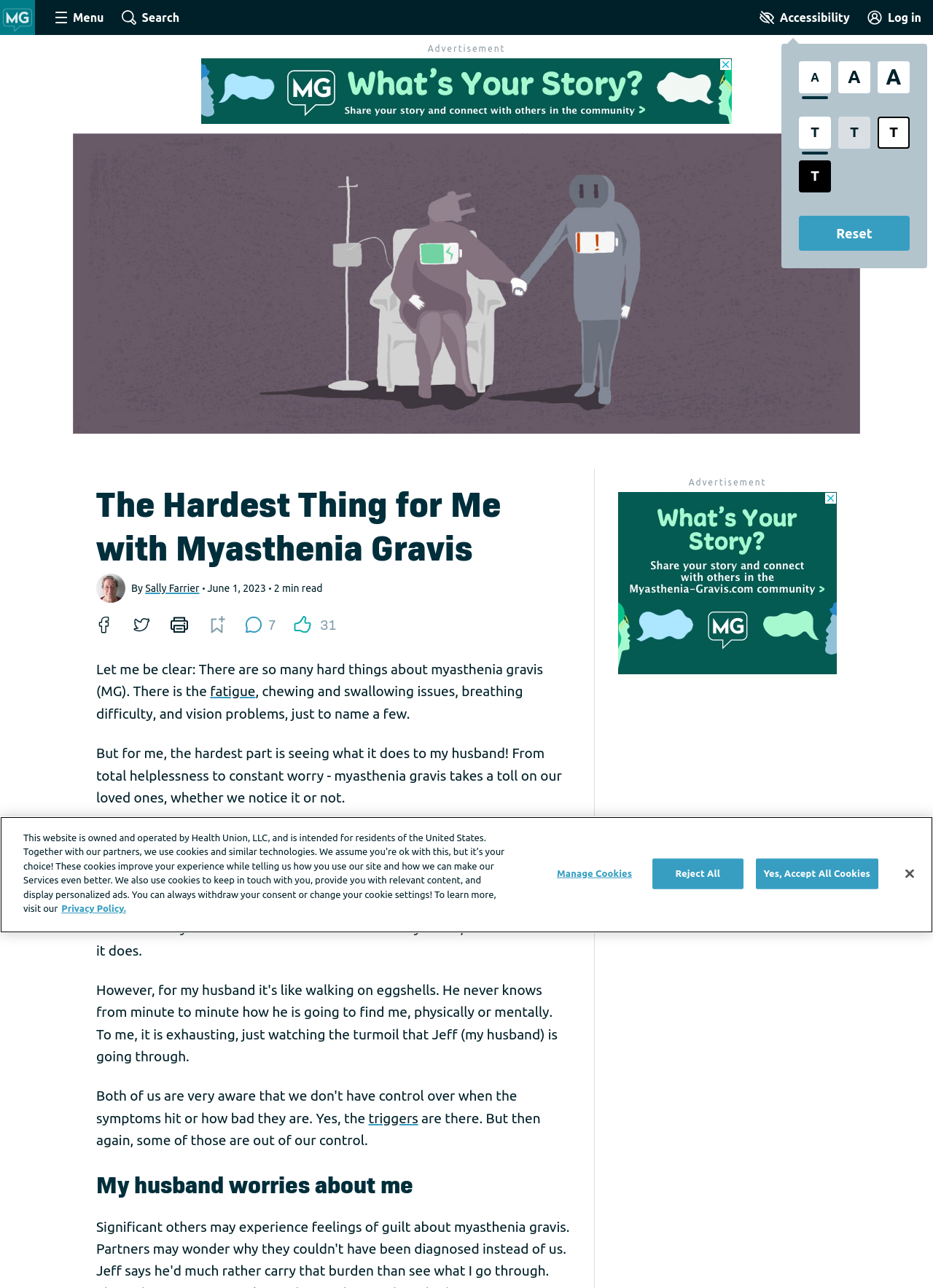Locate the bounding box coordinates of the element I should click to achieve the following instruction: "View the Communities We Serve page".

None